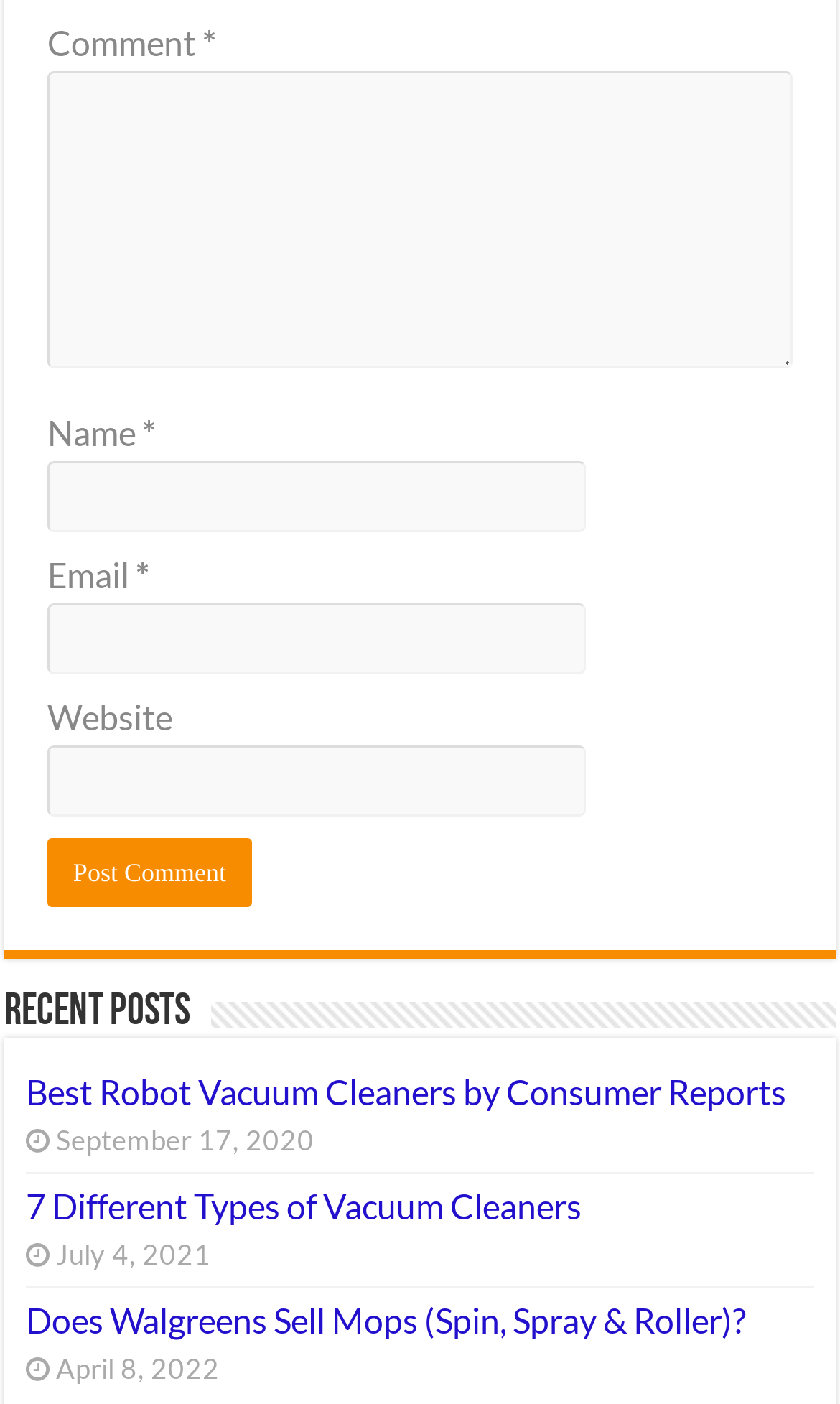Extract the bounding box coordinates for the UI element described as: "parent_node: Website name="url"".

[0.056, 0.531, 0.697, 0.582]